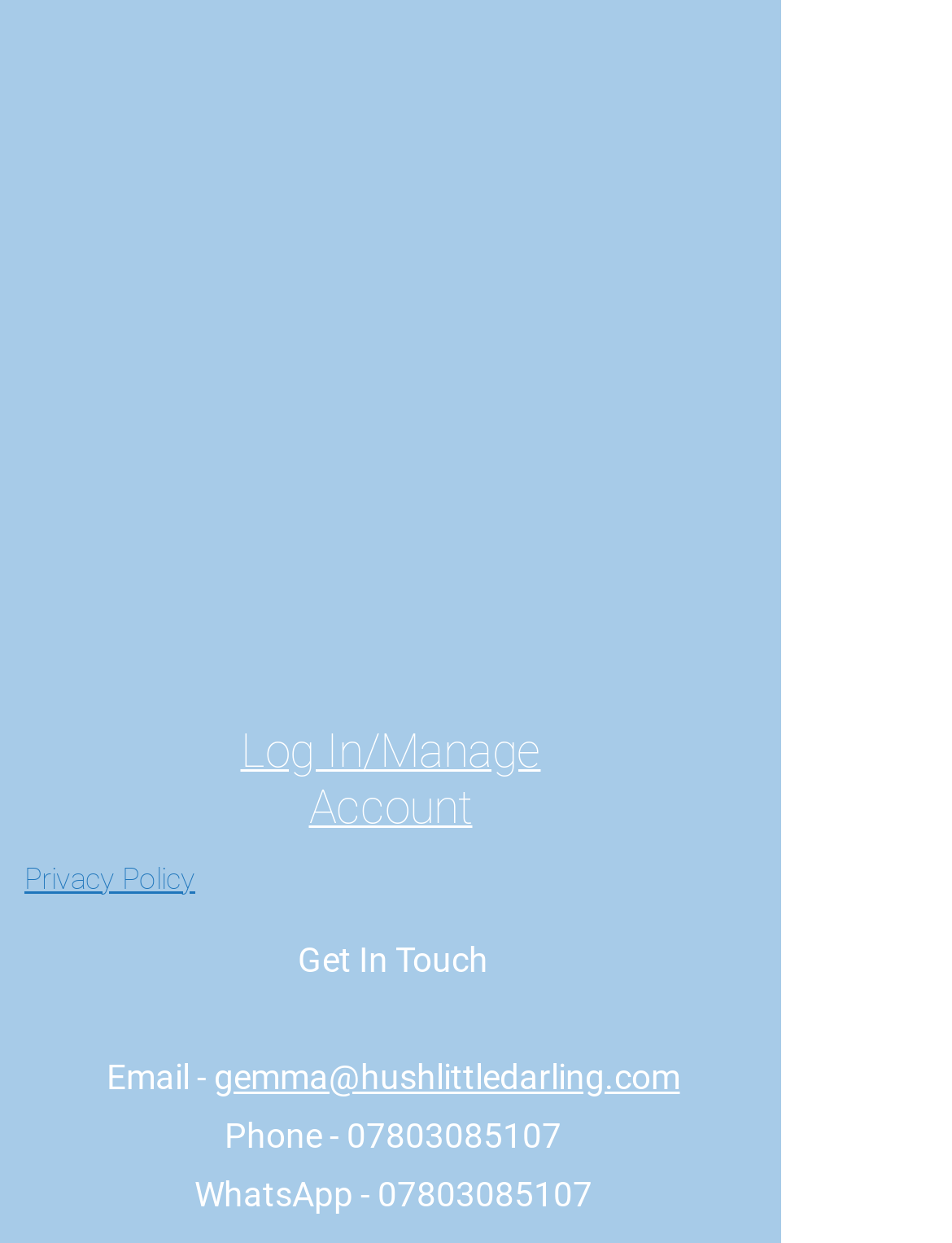Identify the bounding box coordinates for the region to click in order to carry out this instruction: "Send an email to gemma". Provide the coordinates using four float numbers between 0 and 1, formatted as [left, top, right, bottom].

[0.224, 0.85, 0.714, 0.882]